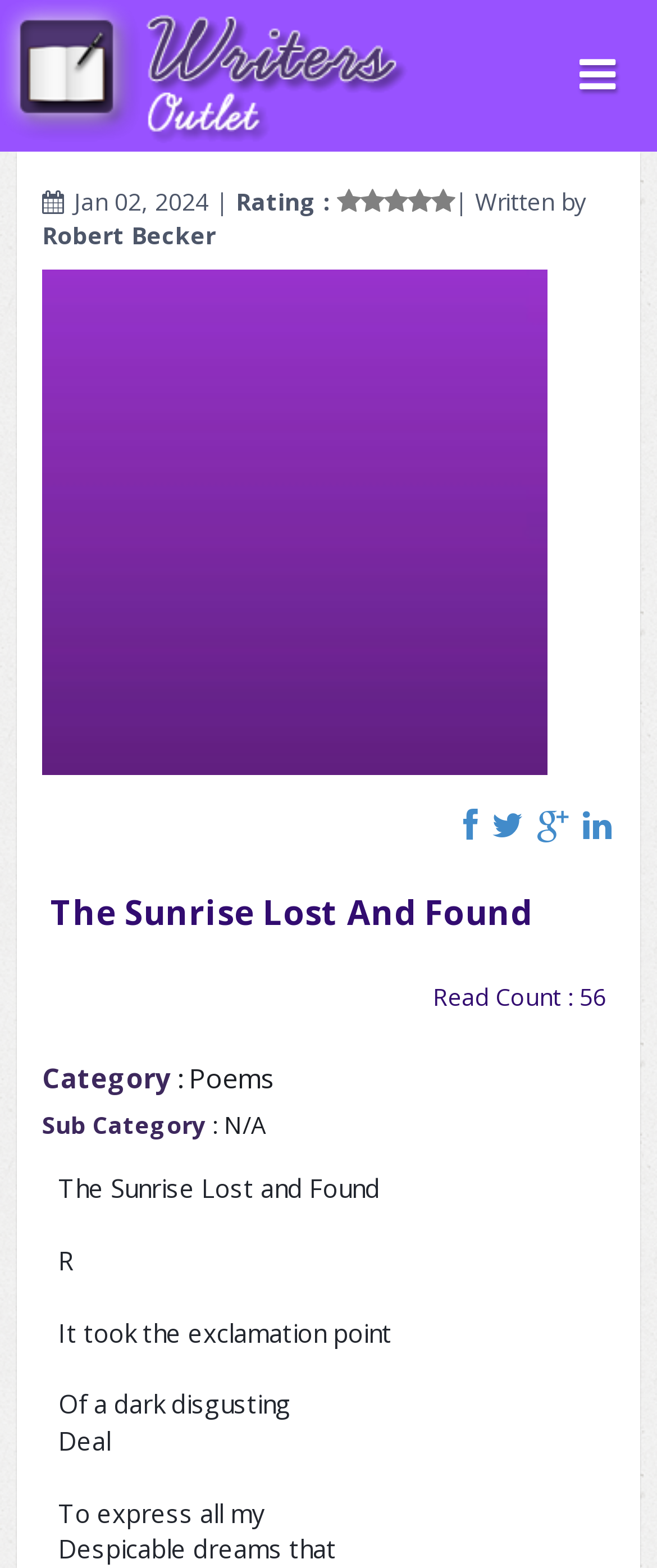Provide the bounding box coordinates for the specified HTML element described in this description: "→ Fire in Fountain Park". The coordinates should be four float numbers ranging from 0 to 1, in the format [left, top, right, bottom].

None